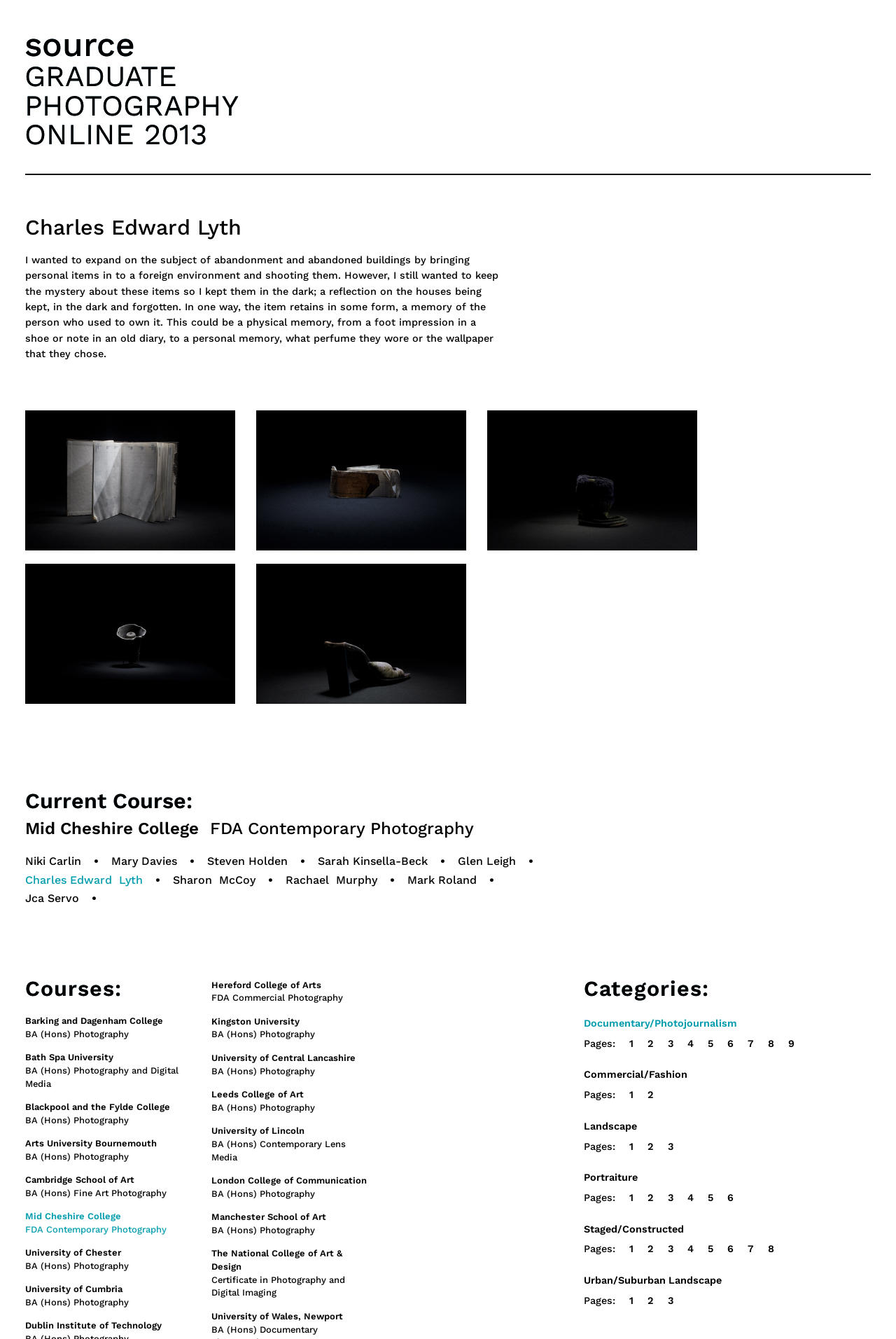Carefully examine the image and provide an in-depth answer to the question: What is the name of the photographer featured on this webpage?

I found the name 'Charles Edward Lyth' in the StaticText element [22] and also in the image descriptions. This suggests that the photographer featured on this webpage is Charles Edward Lyth.